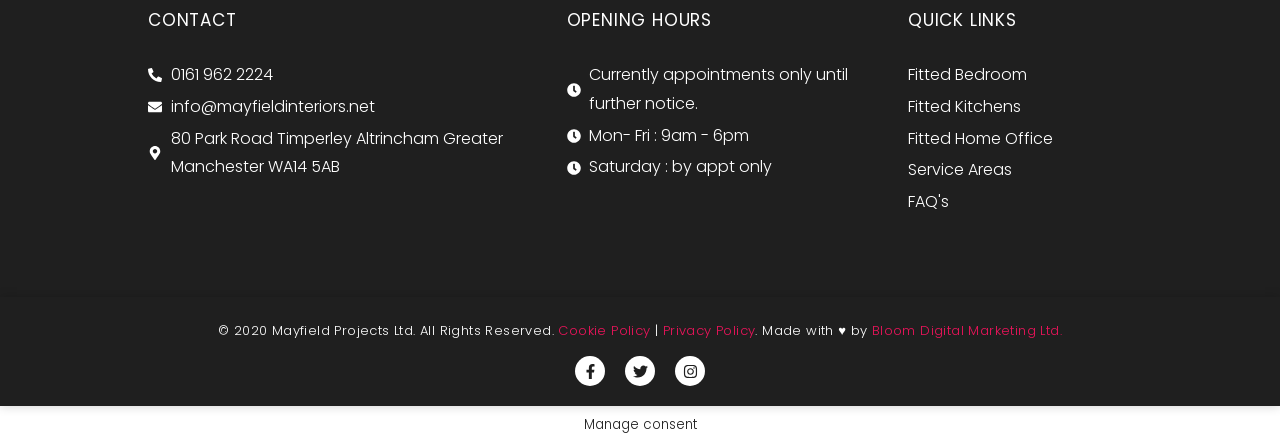Kindly determine the bounding box coordinates of the area that needs to be clicked to fulfill this instruction: "Learn about Fitted Bedrooms".

[0.709, 0.136, 0.884, 0.201]